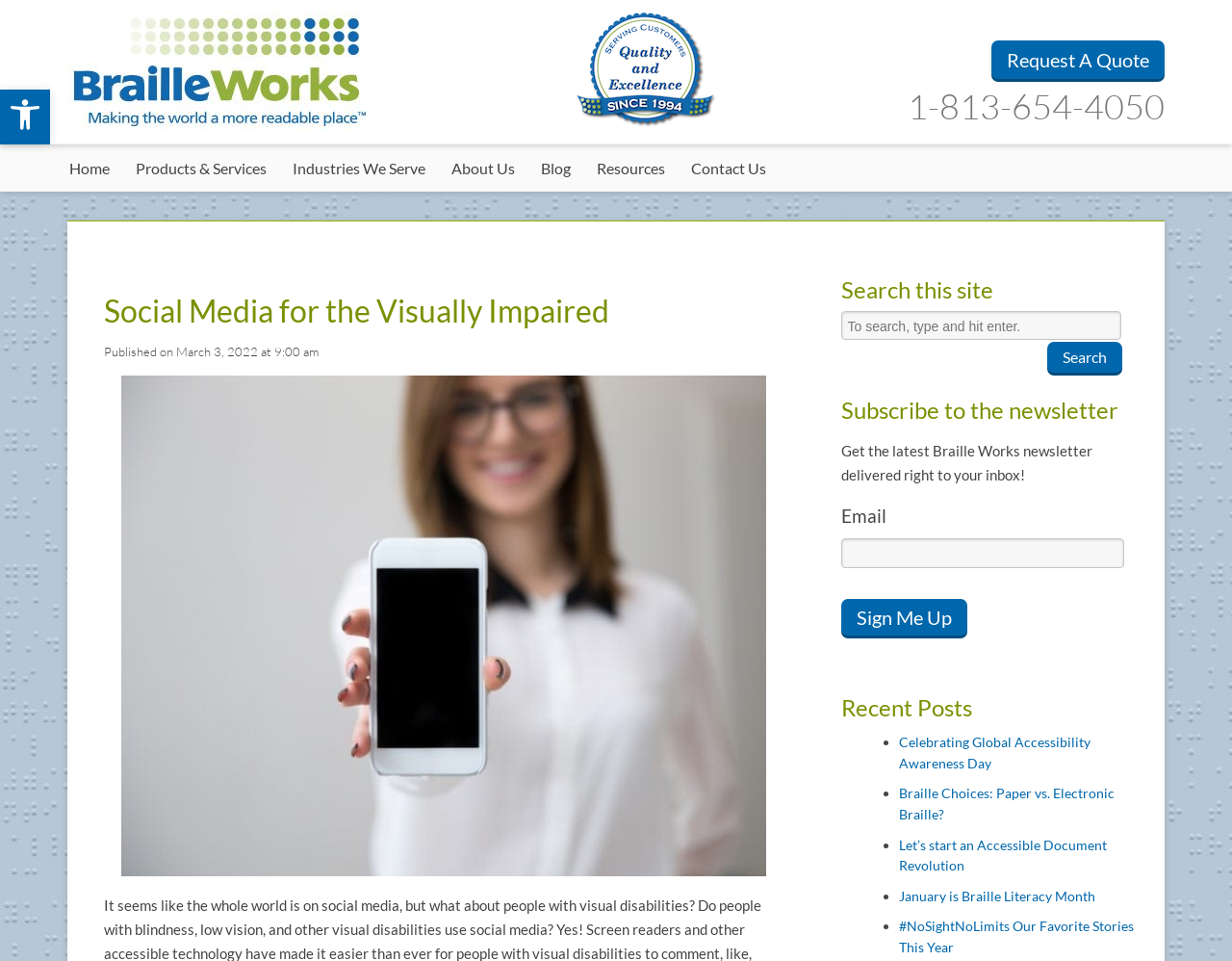Can you identify the bounding box coordinates of the clickable region needed to carry out this instruction: 'Subscribe to the newsletter'? The coordinates should be four float numbers within the range of 0 to 1, stated as [left, top, right, bottom].

[0.683, 0.414, 0.925, 0.441]